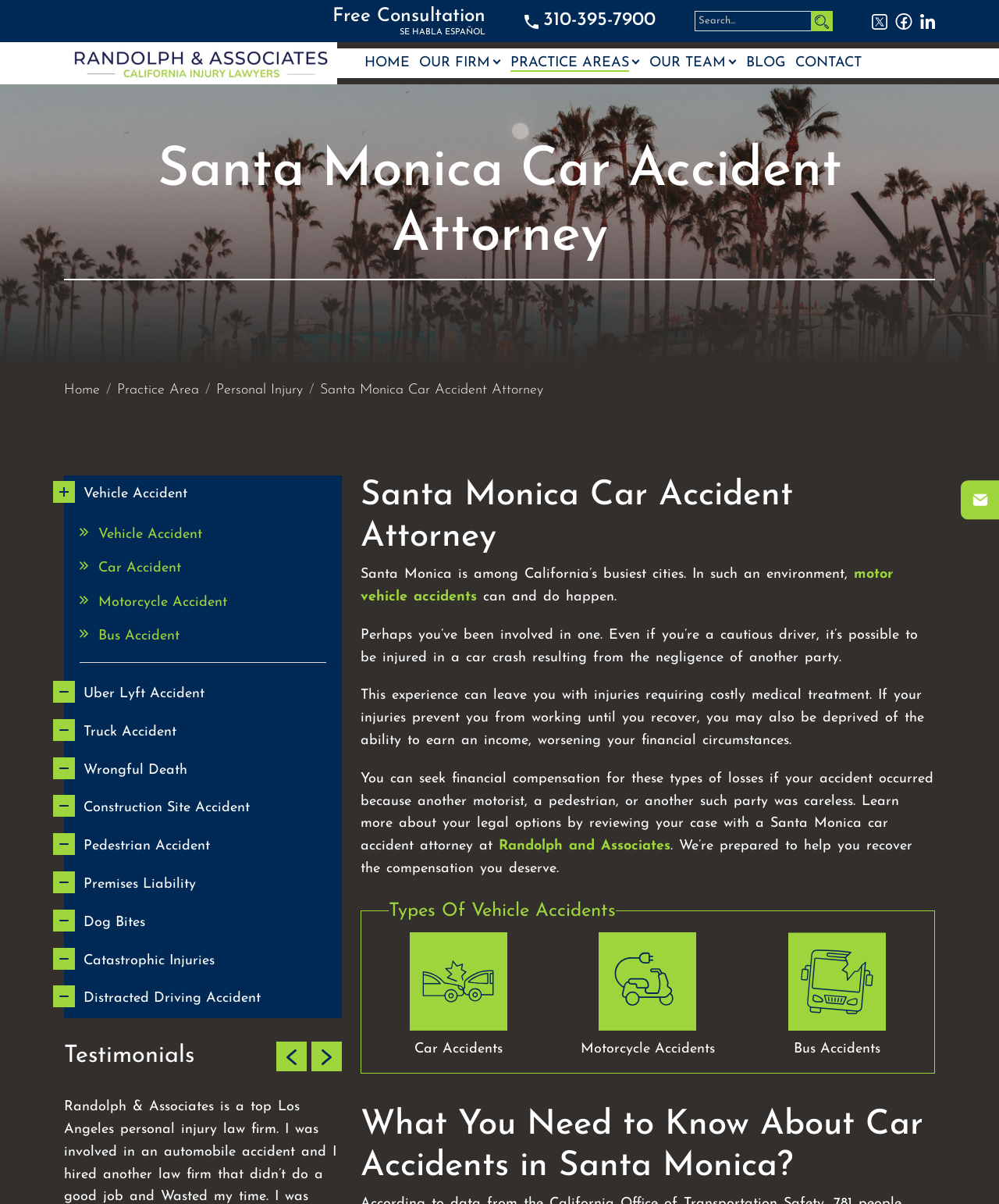Provide the bounding box coordinates of the section that needs to be clicked to accomplish the following instruction: "Read about 'Vehicle Accident'."

[0.098, 0.438, 0.202, 0.45]